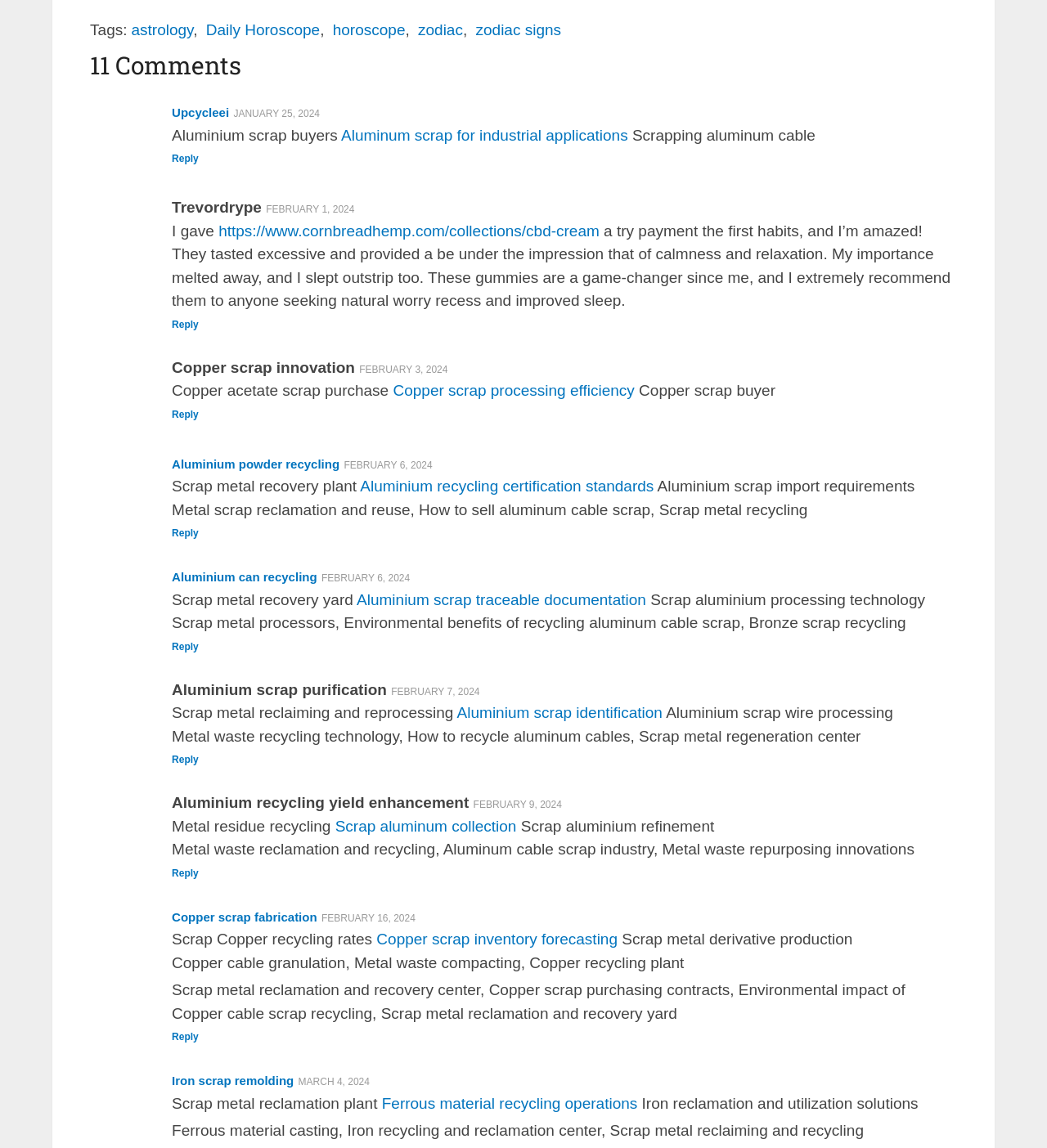Please determine the bounding box coordinates of the clickable area required to carry out the following instruction: "Read more about Copper scrap fabrication". The coordinates must be four float numbers between 0 and 1, represented as [left, top, right, bottom].

[0.164, 0.792, 0.303, 0.805]